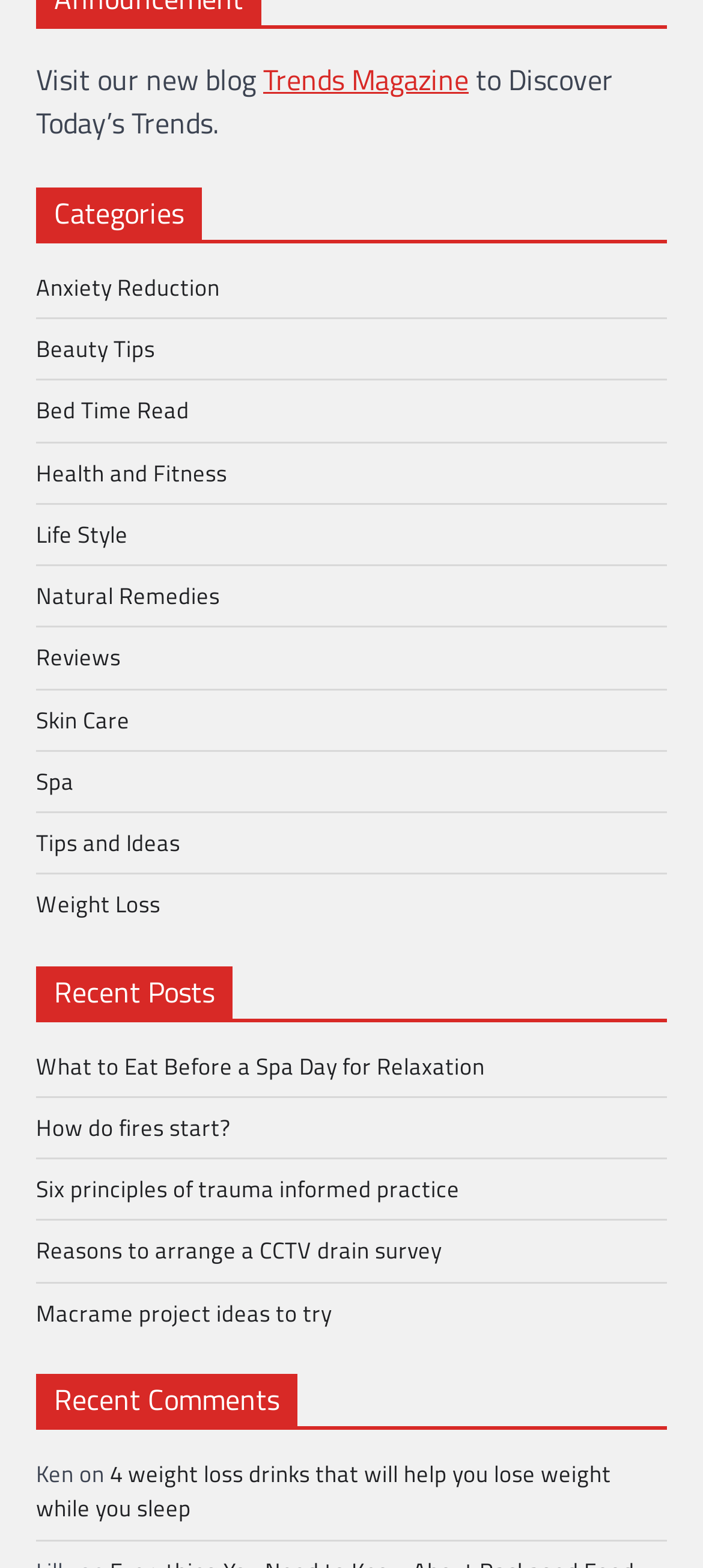Predict the bounding box for the UI component with the following description: "How do fires start?".

[0.051, 0.707, 0.328, 0.73]